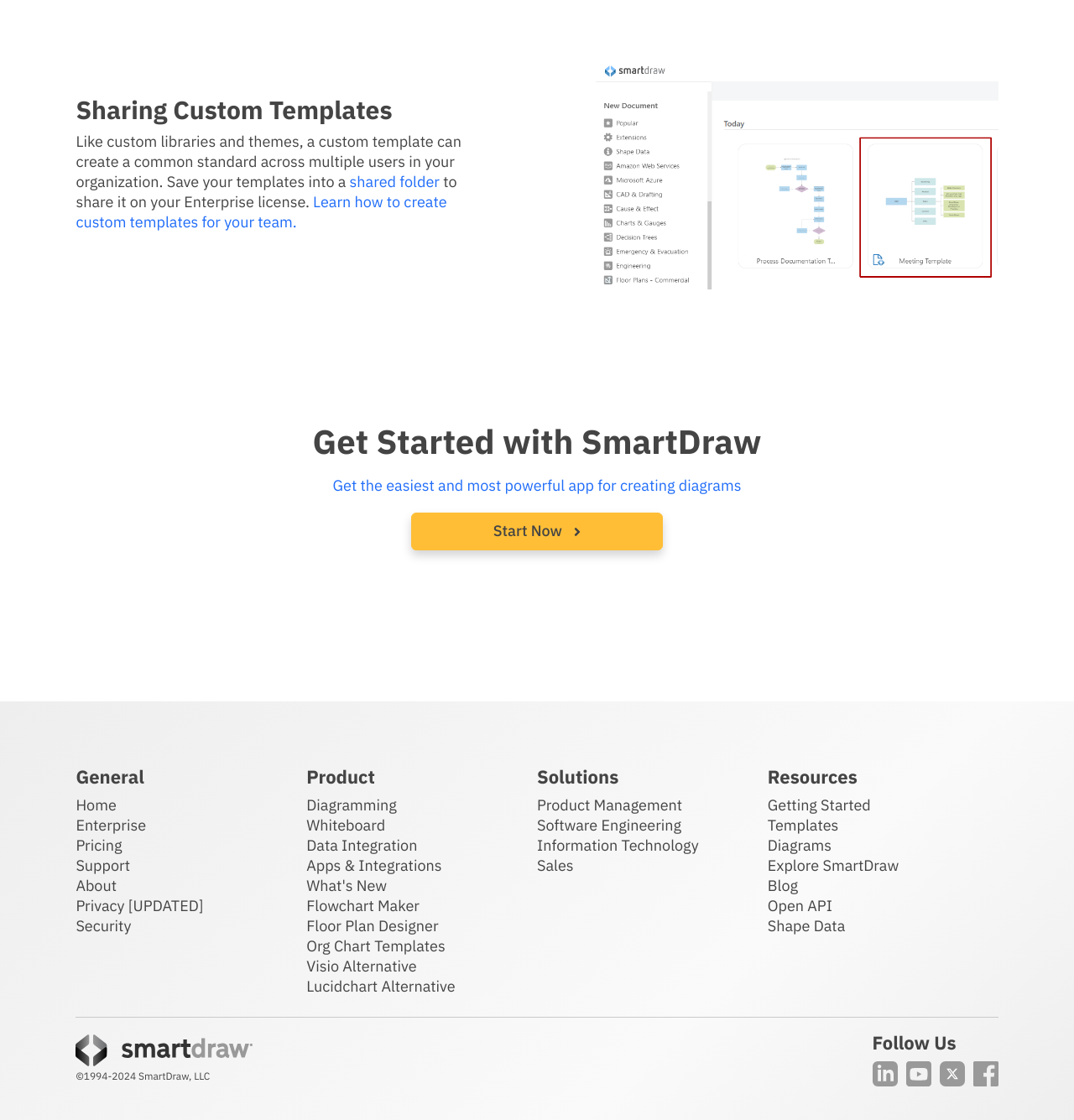Find the bounding box coordinates of the element to click in order to complete this instruction: "View the table". The bounding box coordinates must be four float numbers between 0 and 1, denoted as [left, top, right, bottom].

None